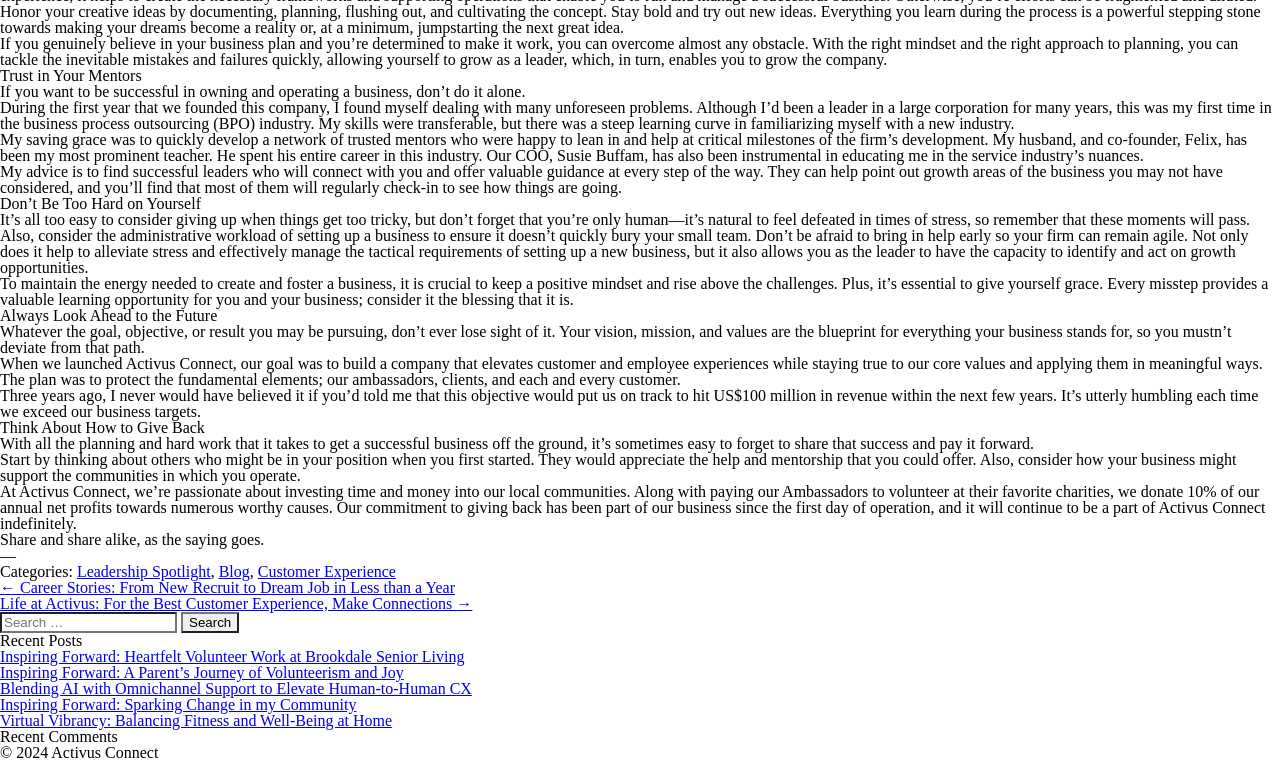What is the name of the company mentioned on the webpage?
We need a detailed and exhaustive answer to the question. Please elaborate.

The company name 'Activus Connect' is mentioned multiple times on the webpage, including in the text 'When we launched Activus Connect, our goal was to build a company that elevates customer and employee experiences while staying true to our core values and applying them in meaningful ways'.